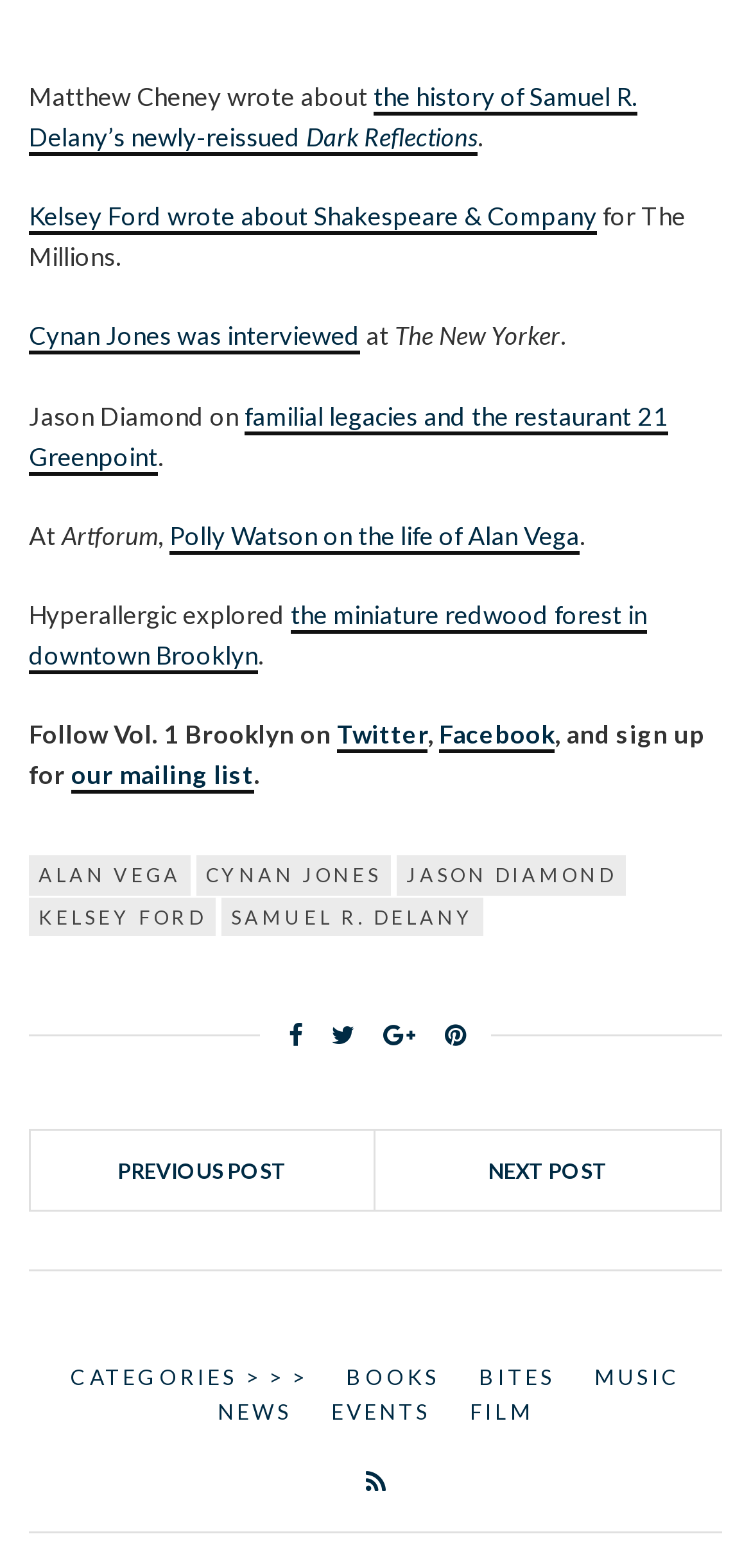How many social media platforms are mentioned for following Vol. 1 Brooklyn?
Using the picture, provide a one-word or short phrase answer.

2